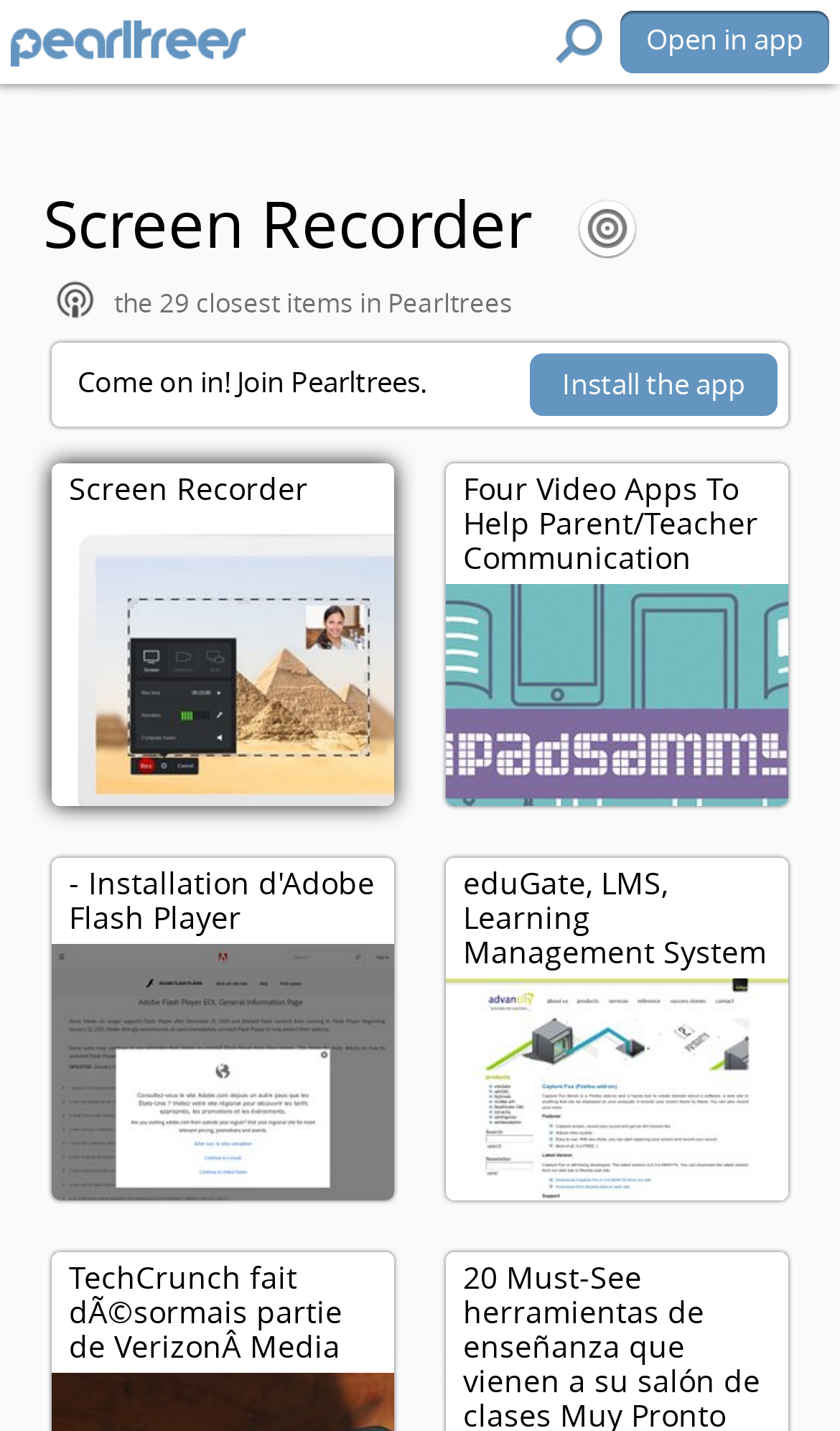Analyze and describe the webpage in a detailed narrative.

The webpage appears to be a blog or article page, with a focus on education and technology. At the top of the page, there is a title "Screen Recorder | Pearltrees" which suggests that the page is related to a screen recording tool or service. 

Below the title, there is a section that seems to be promoting the Pearltrees platform, with a message "Come on in! Join Pearltrees" and a call-to-action to "Install the app". This section is positioned near the top center of the page.

To the right of this section, there is a list of article titles or headings, including "Four Video Apps To Help Parent/Teacher Communication" and "eduGate, LMS, Learning Management System". These titles are positioned in the top half of the page, and are likely related to the main content of the page.

At the very top right corner of the page, there is a small link or button that says "Open in app", which suggests that the page can be accessed or viewed through a mobile app.

Near the bottom of the page, there is a footer section that contains a message "TechCrunch fait dÃsormais partie de VerizonÂ\xa0Media", which appears to be a disclaimer or notice about the ownership or affiliation of the page.

Overall, the page seems to be focused on providing information and resources related to education and technology, with a emphasis on screen recording and communication tools.